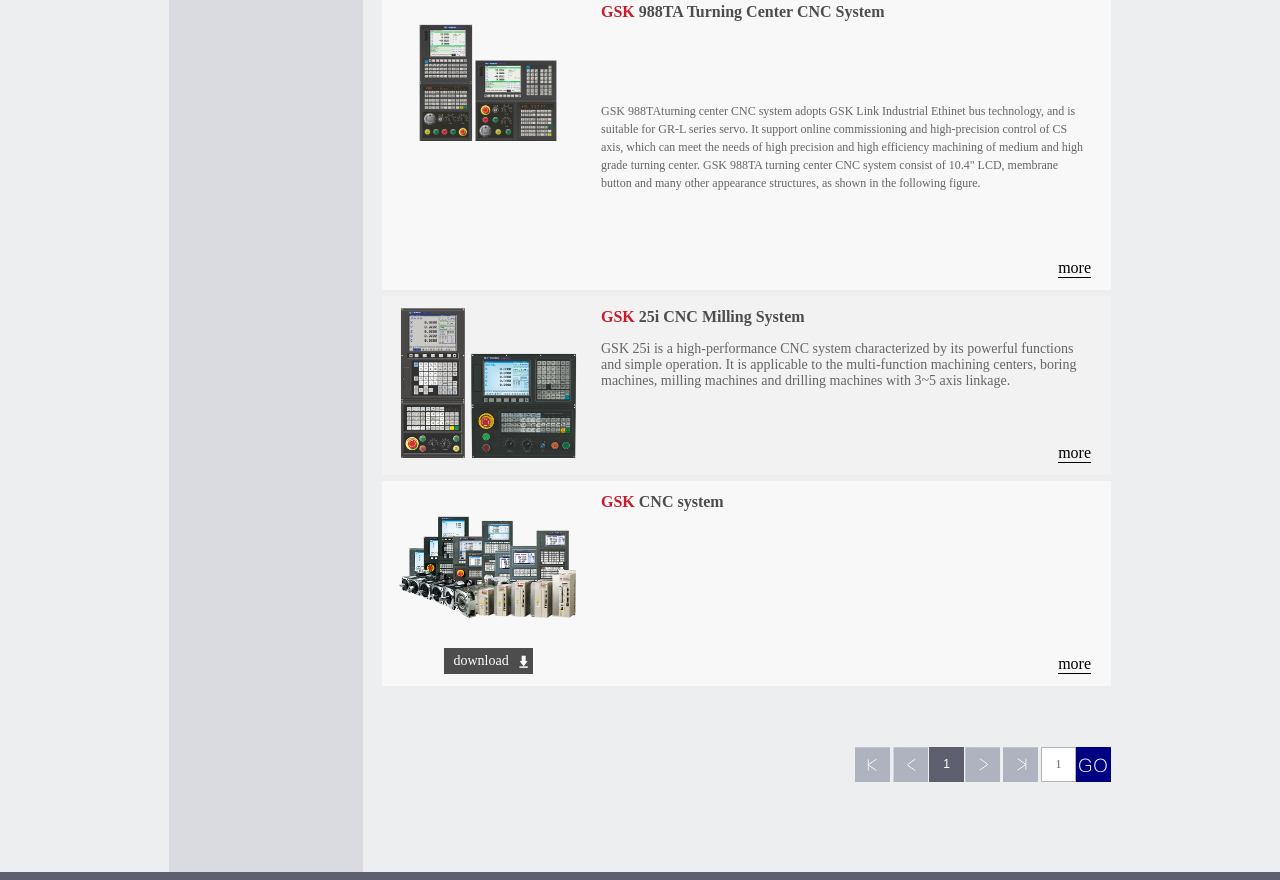Specify the bounding box coordinates of the element's region that should be clicked to achieve the following instruction: "go to the next page". The bounding box coordinates consist of four float numbers between 0 and 1, in the format [left, top, right, bottom].

[0.754, 0.849, 0.781, 0.888]